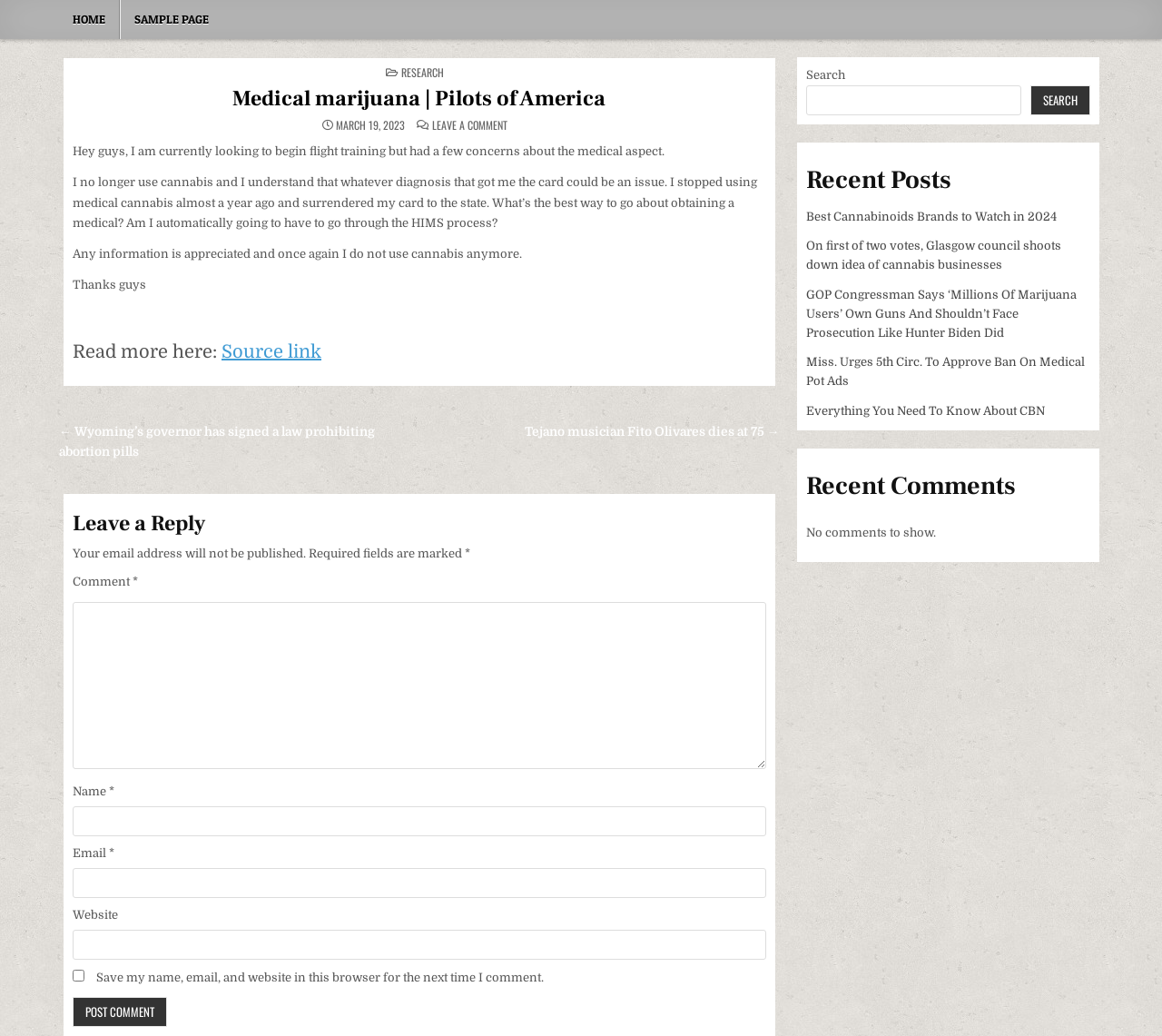Please find the top heading of the webpage and generate its text.

Medical marijuana | Pilots of America